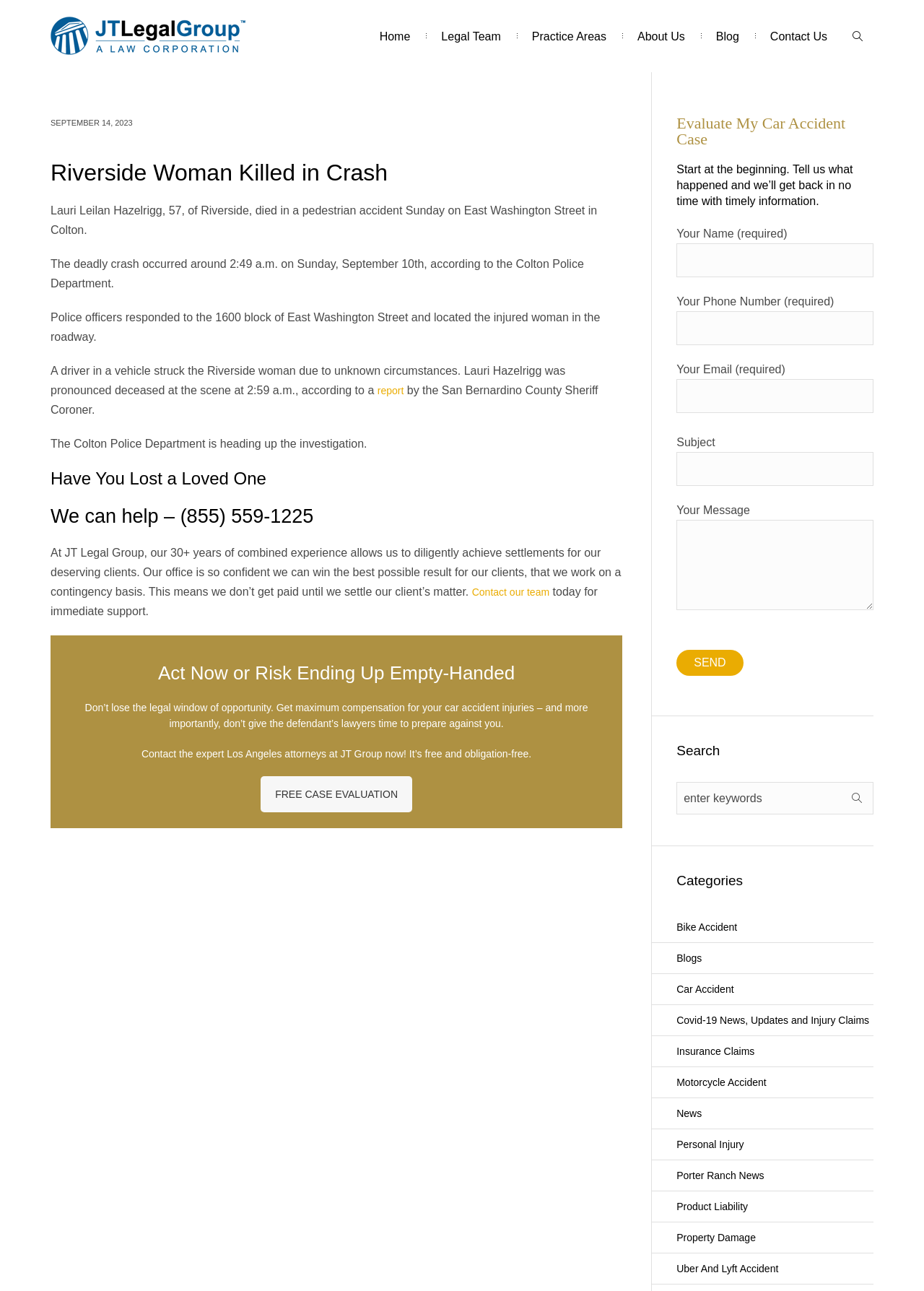Please identify the bounding box coordinates of the region to click in order to complete the given instruction: "Click the 'FREE CASE EVALUATION' button". The coordinates should be four float numbers between 0 and 1, i.e., [left, top, right, bottom].

[0.282, 0.601, 0.446, 0.629]